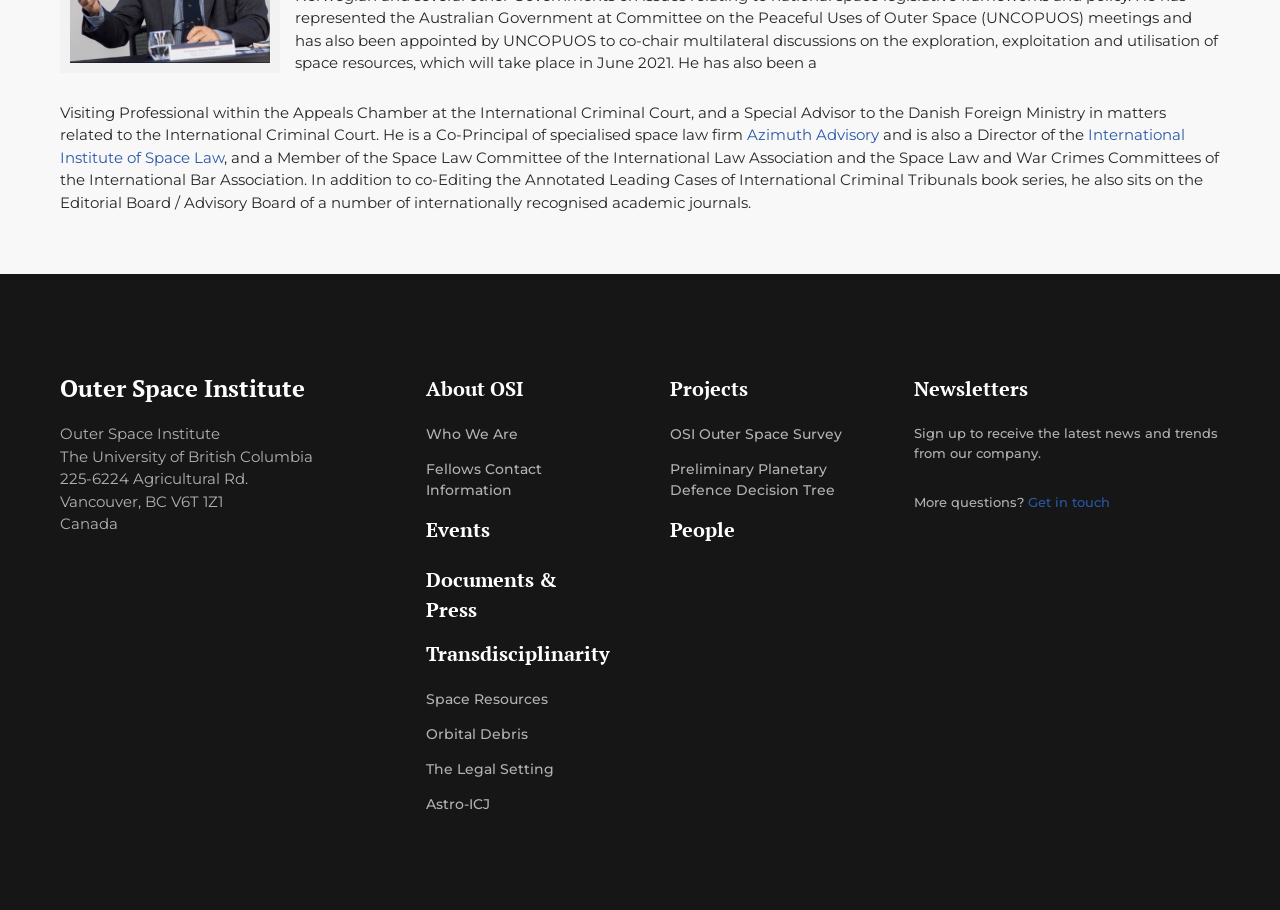Determine the bounding box of the UI element mentioned here: "About OSI". The coordinates must be in the format [left, top, right, bottom] with values ranging from 0 to 1.

[0.333, 0.411, 0.409, 0.444]